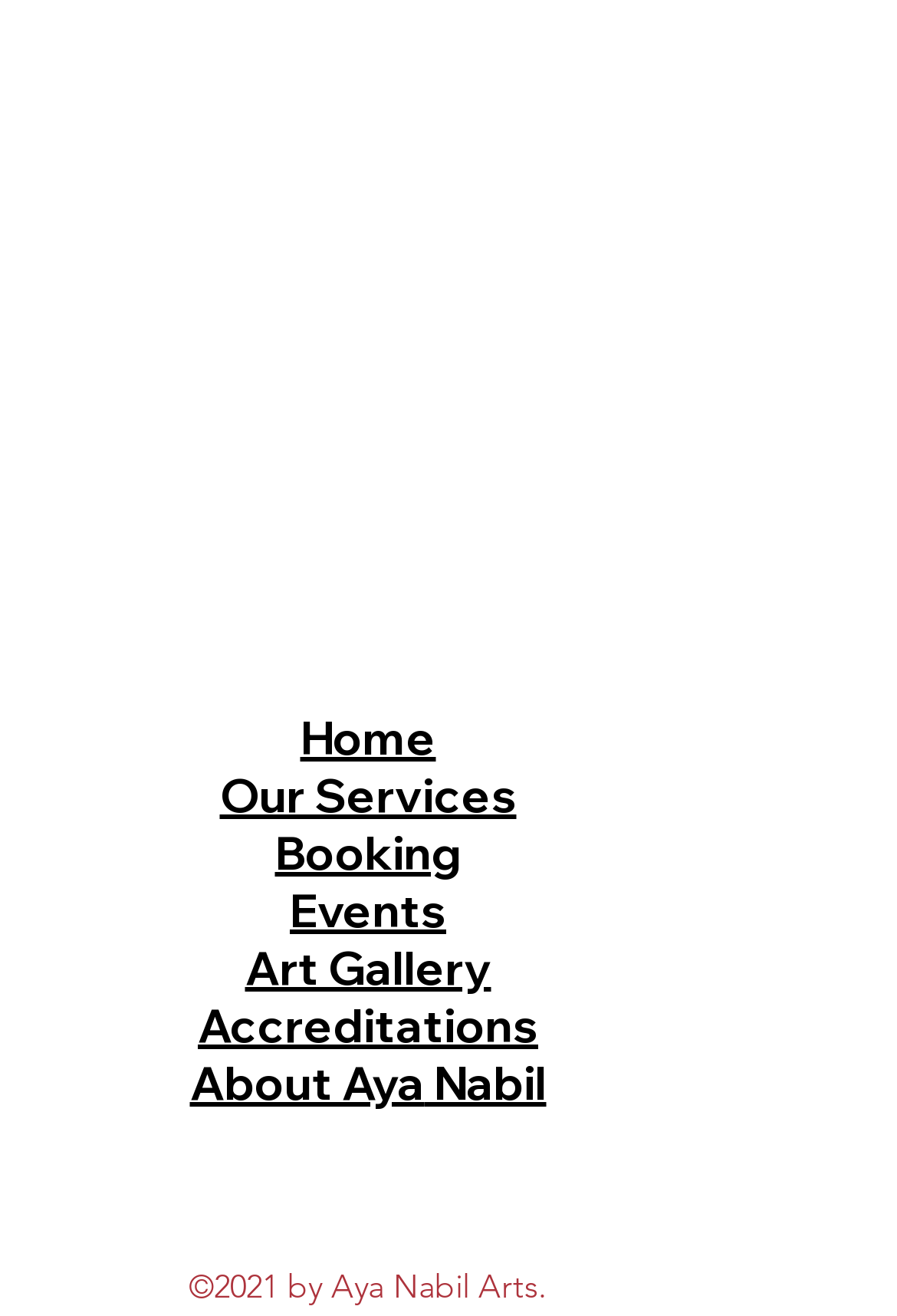Identify the bounding box coordinates of the area you need to click to perform the following instruction: "make a booking".

[0.306, 0.625, 0.514, 0.669]